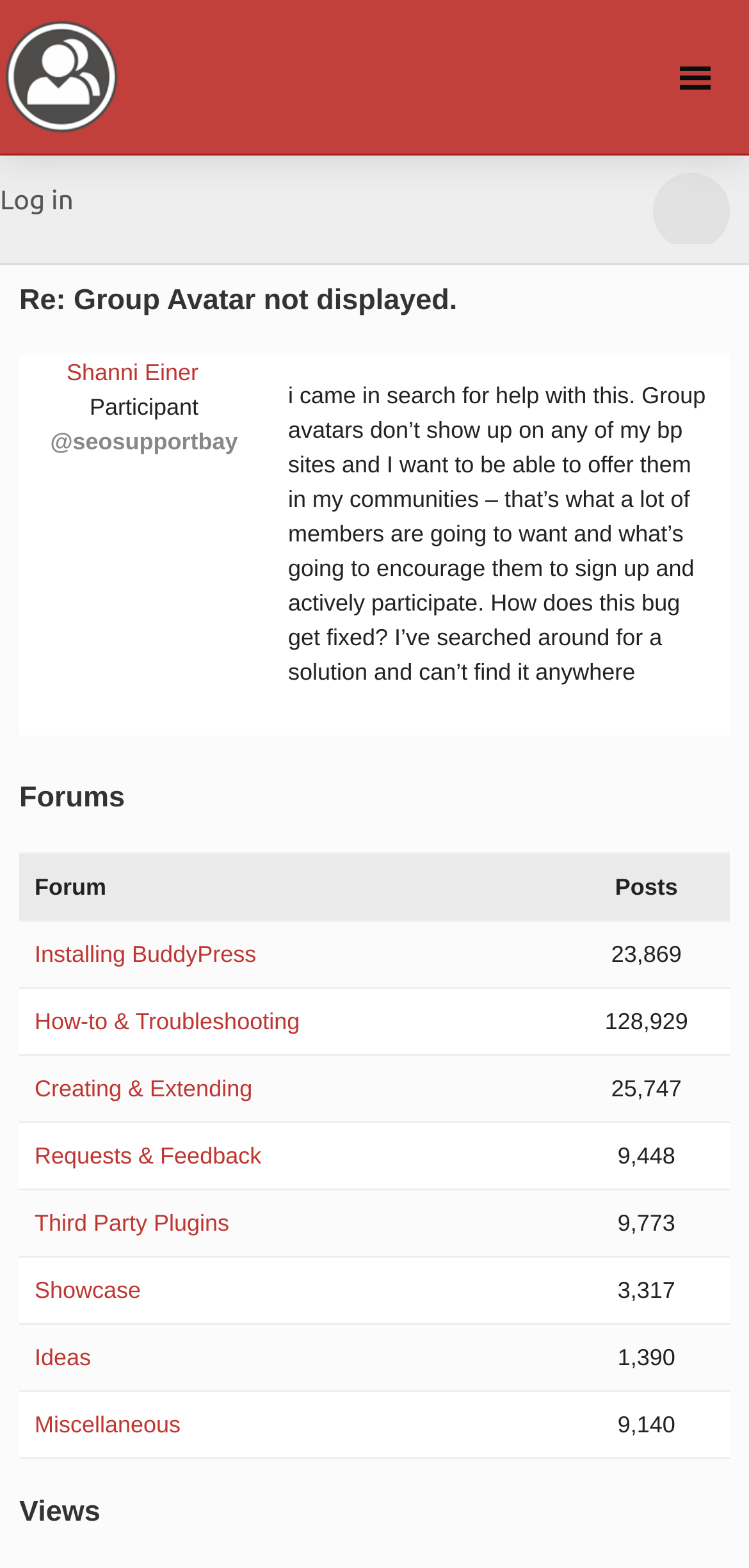Pinpoint the bounding box coordinates of the area that should be clicked to complete the following instruction: "Click on the 'Installing BuddyPress' link". The coordinates must be given as four float numbers between 0 and 1, i.e., [left, top, right, bottom].

[0.046, 0.6, 0.342, 0.617]